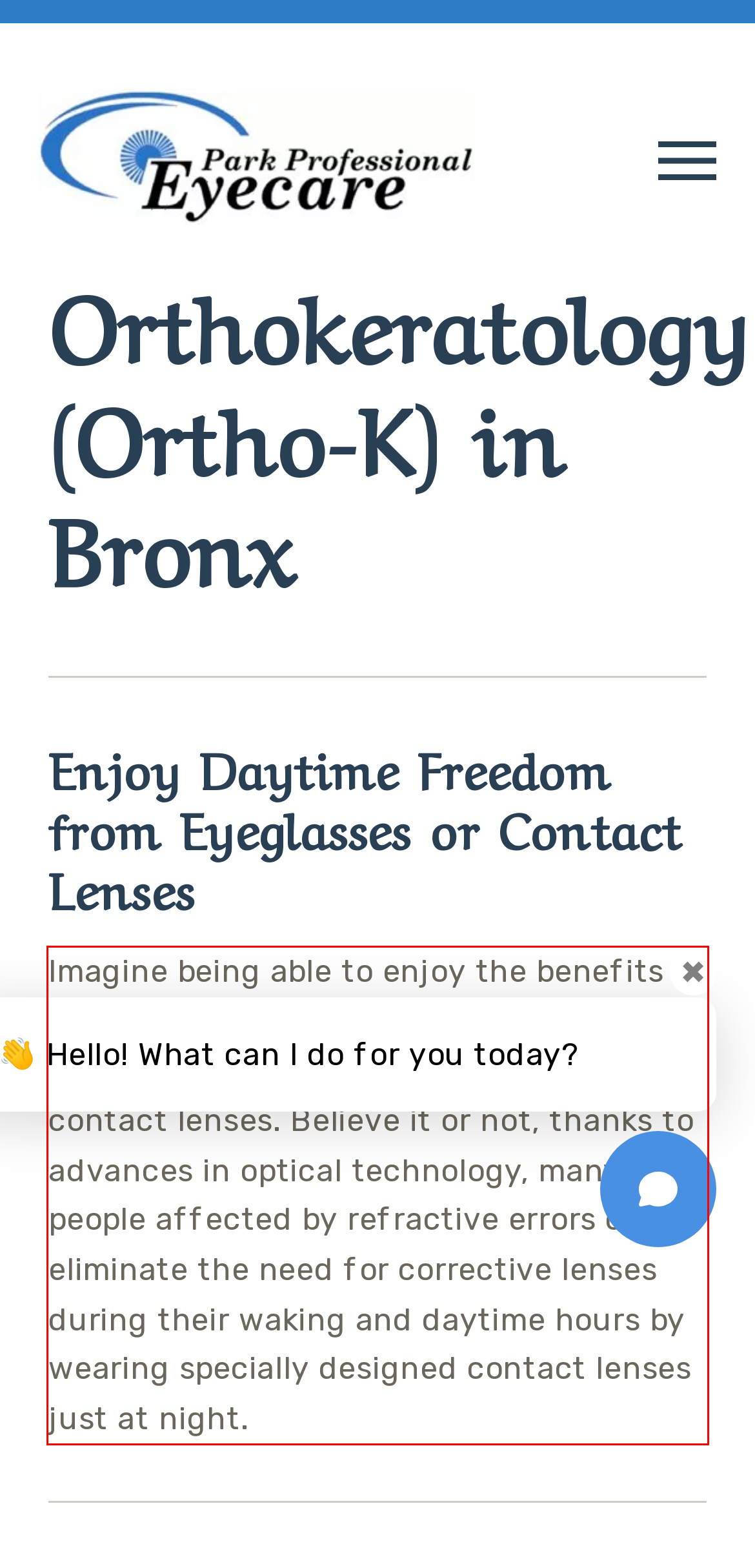Please recognize and transcribe the text located inside the red bounding box in the webpage image.

Imagine being able to enjoy the benefits of clear, crisp vision throughout the day without having to wear eyeglasses or contact lenses. Believe it or not, thanks to advances in optical technology, many people affected by refractive errors can eliminate the need for corrective lenses during their waking and daytime hours by wearing specially designed contact lenses just at night.